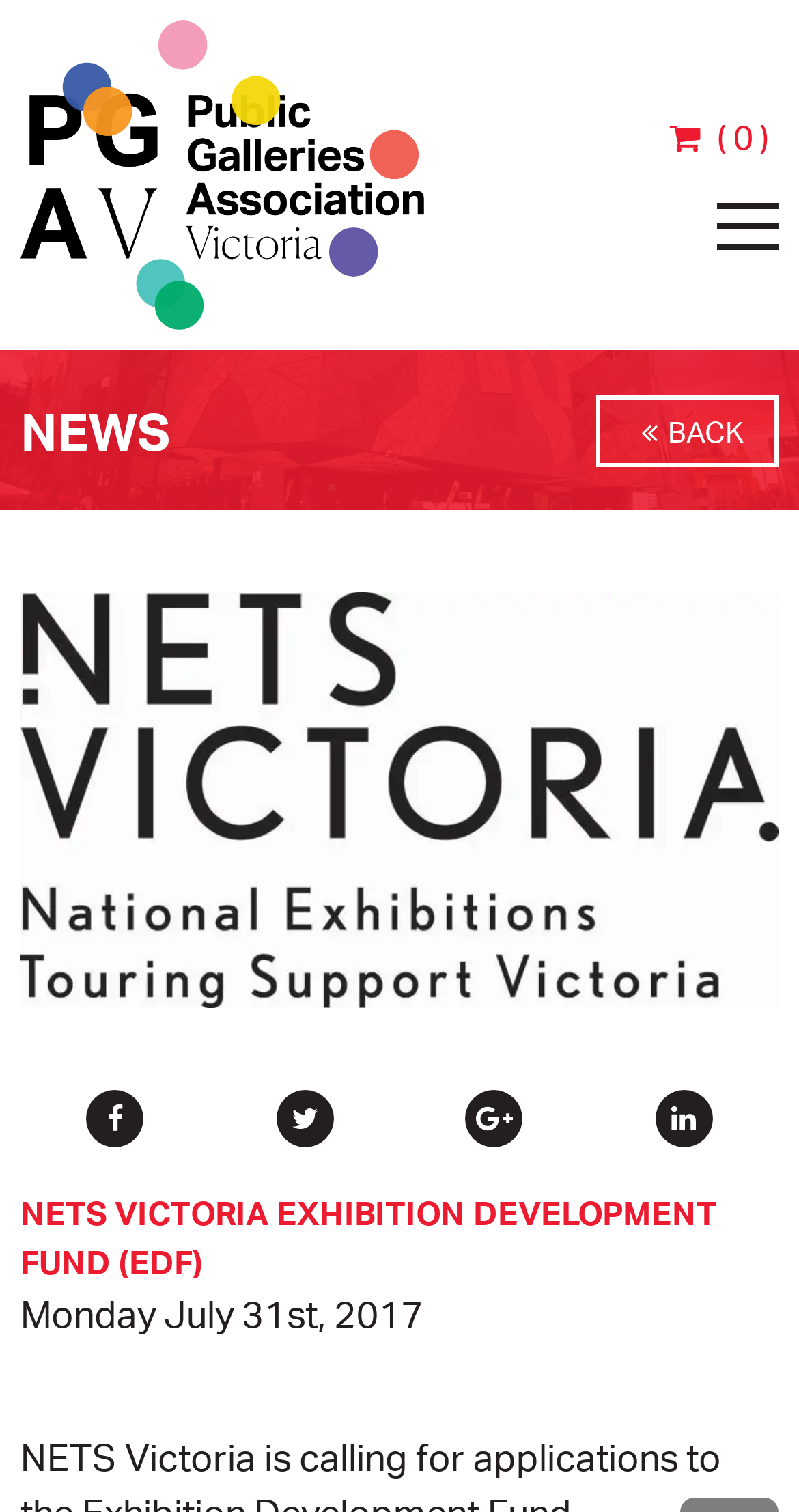Please provide a brief answer to the question using only one word or phrase: 
What is the date mentioned on the webpage?

Monday July 31st, 2017